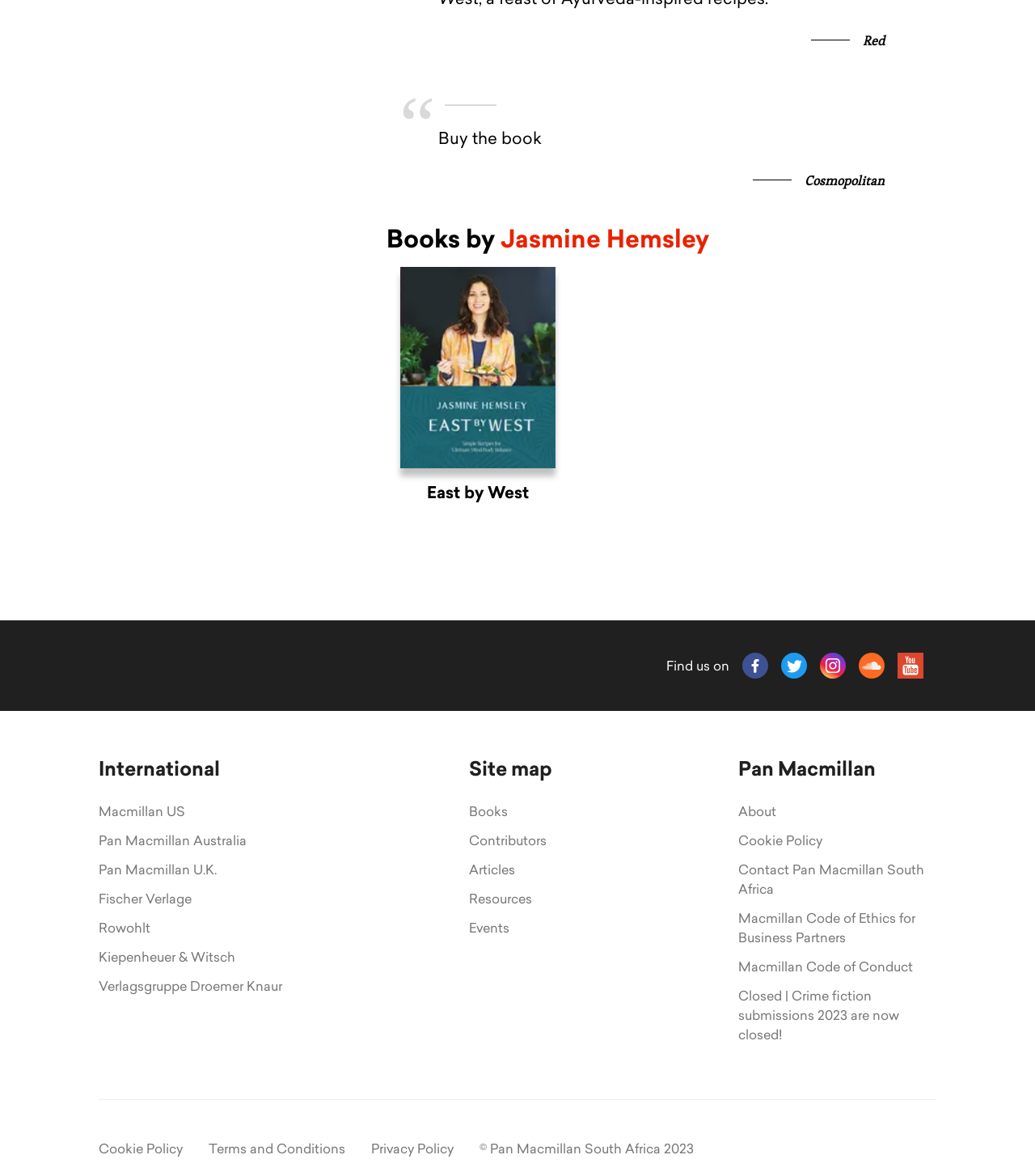What social media platforms can be found on this website?
Relying on the image, give a concise answer in one word or a brief phrase.

Facebook, Twitter, Instagram, YouTube, SoundCloud